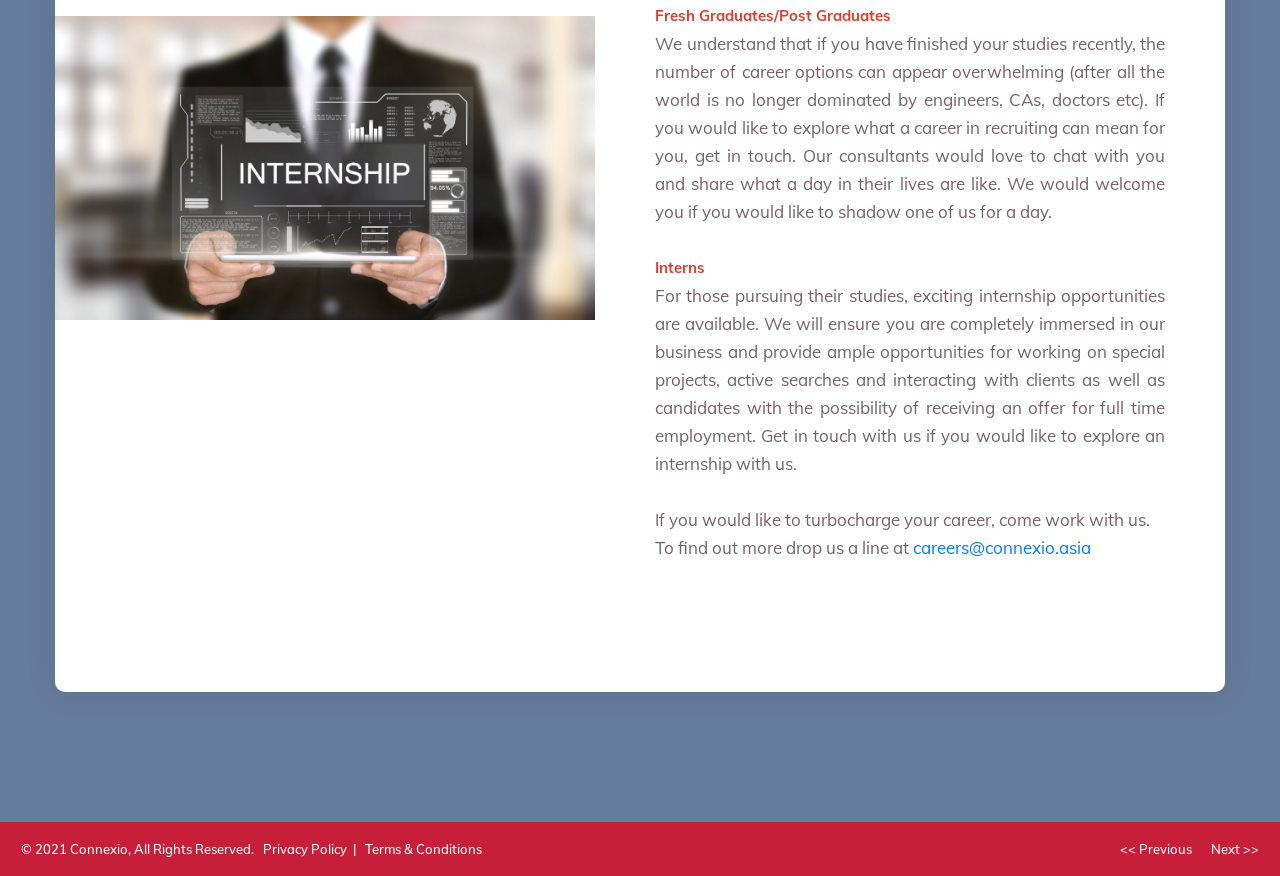Based on the description "Connexio", find the bounding box of the specified UI element.

[0.055, 0.96, 0.1, 0.978]